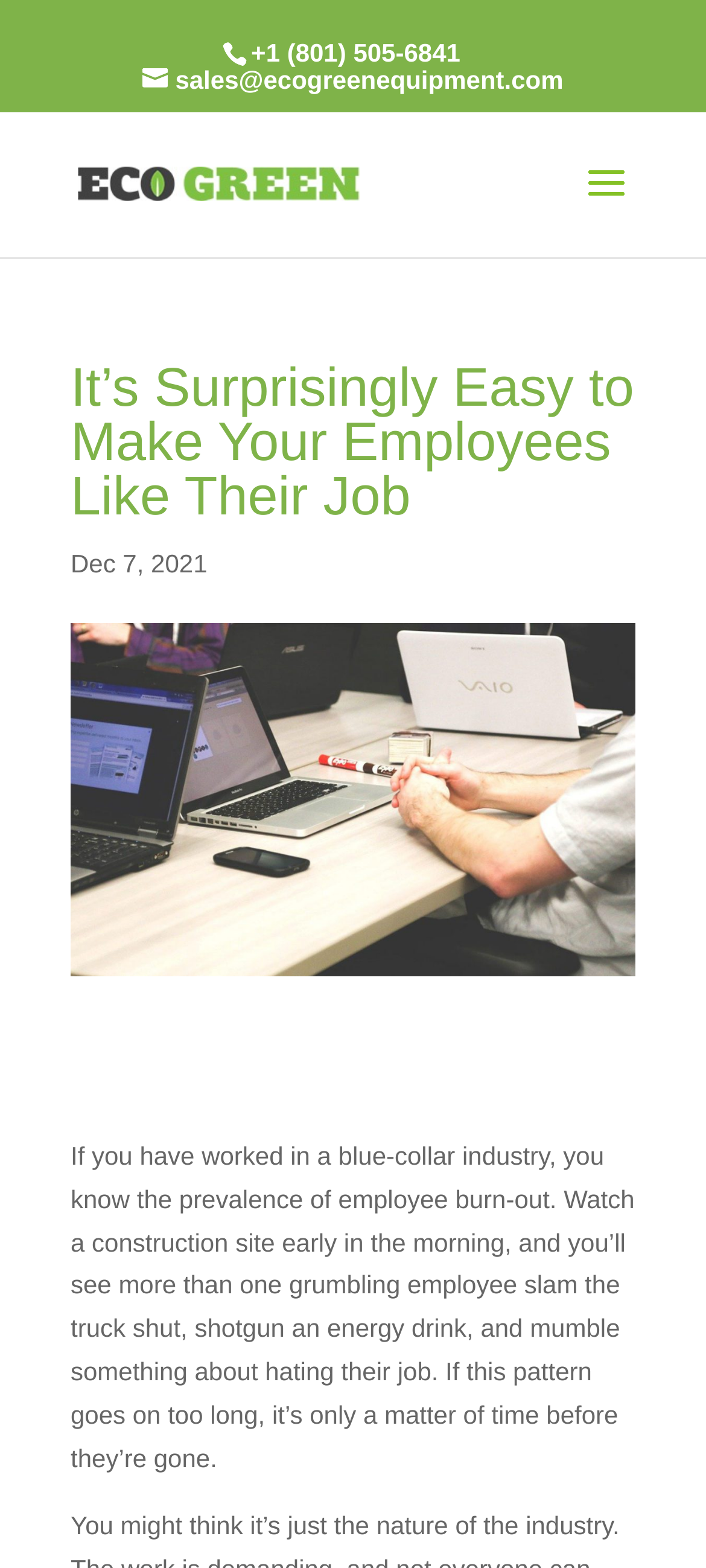Find the main header of the webpage and produce its text content.

It’s Surprisingly Easy to Make Your Employees Like Their Job